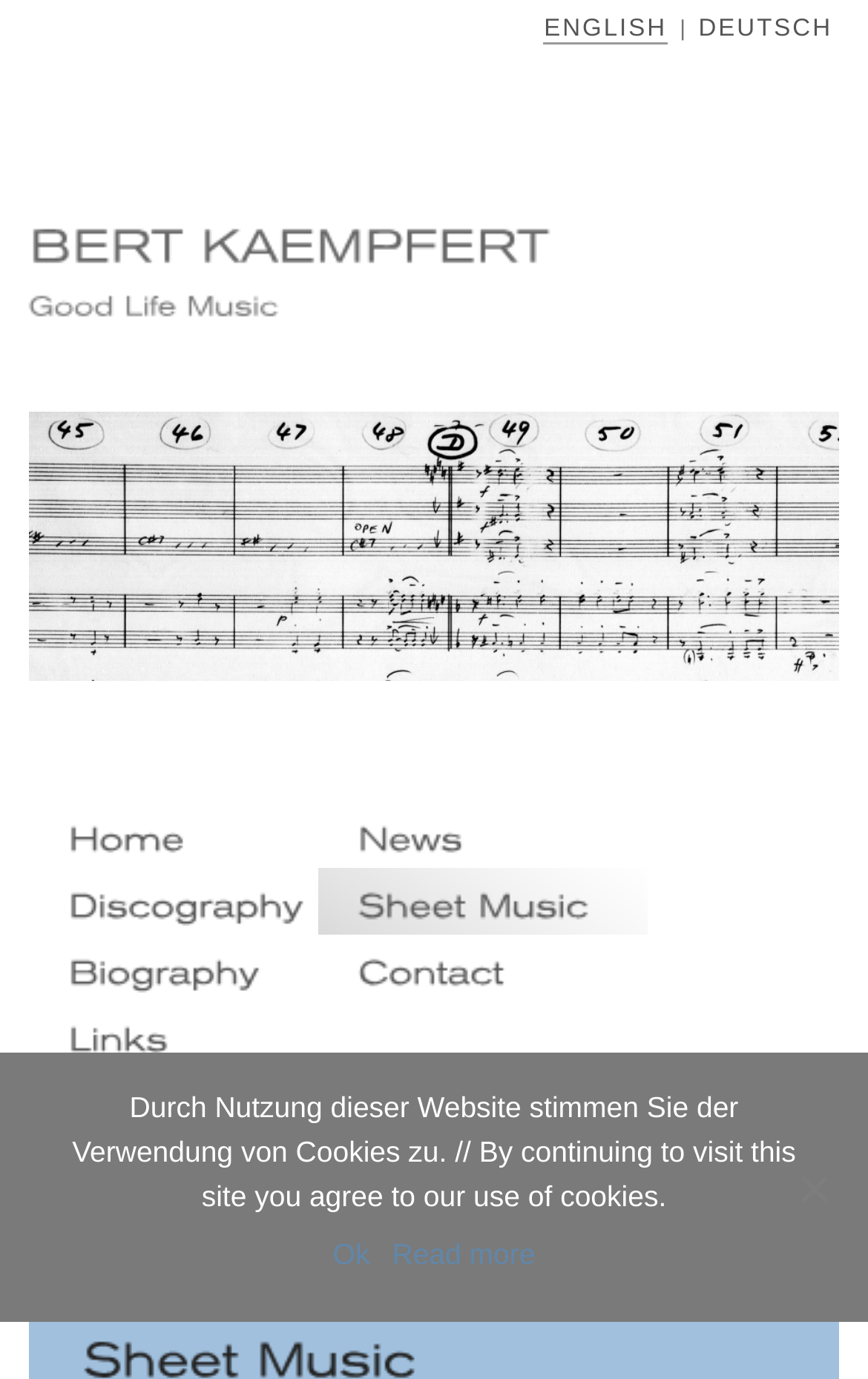Specify the bounding box coordinates of the region I need to click to perform the following instruction: "read the article about choosing VPS hosting". The coordinates must be four float numbers in the range of 0 to 1, i.e., [left, top, right, bottom].

None